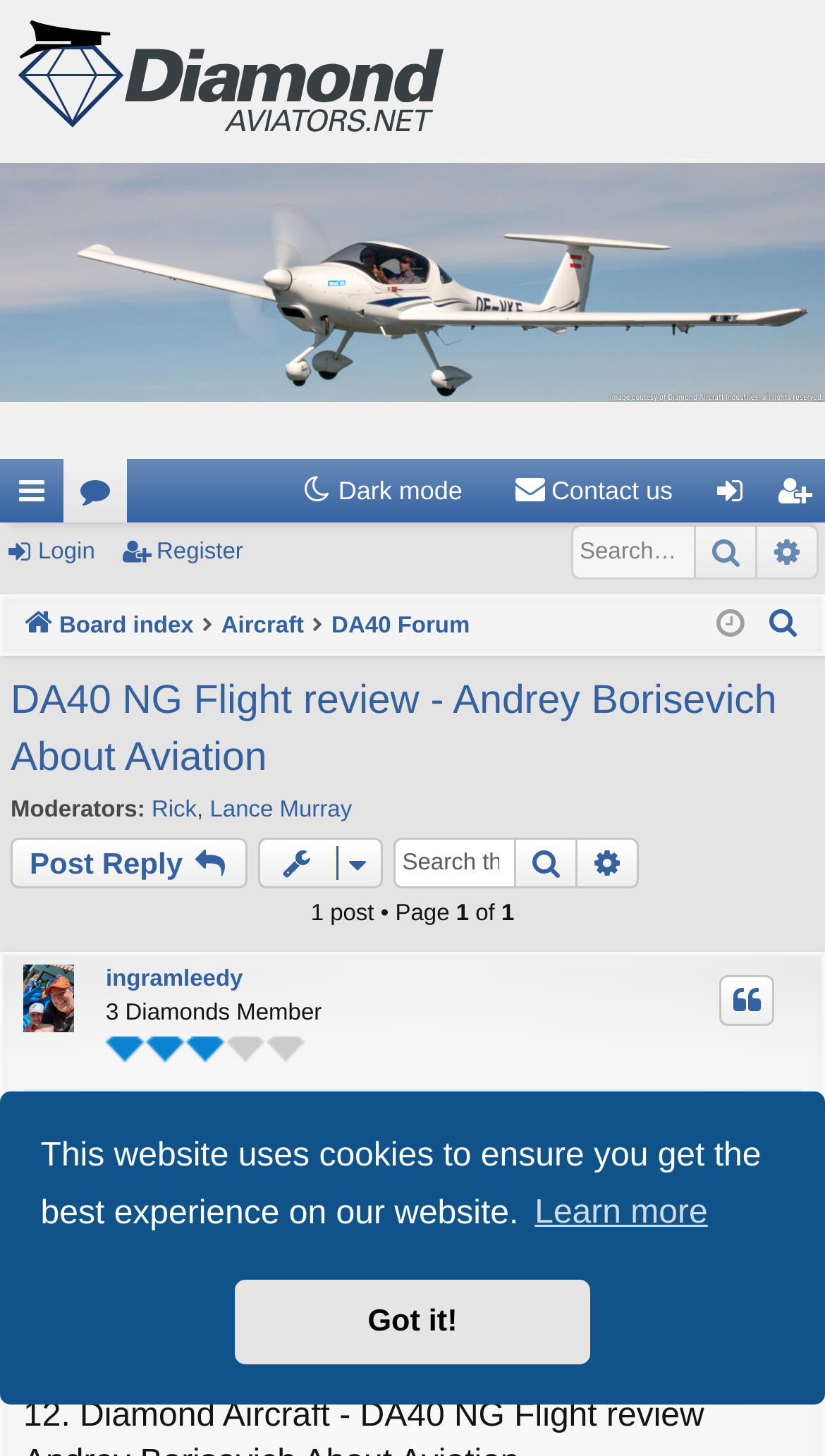For the following element description, predict the bounding box coordinates in the format (top-left x, top-left y, bottom-right x, bottom-right y). All values should be floating point numbers between 0 and 1. Description: Login

[0.0, 0.36, 0.136, 0.399]